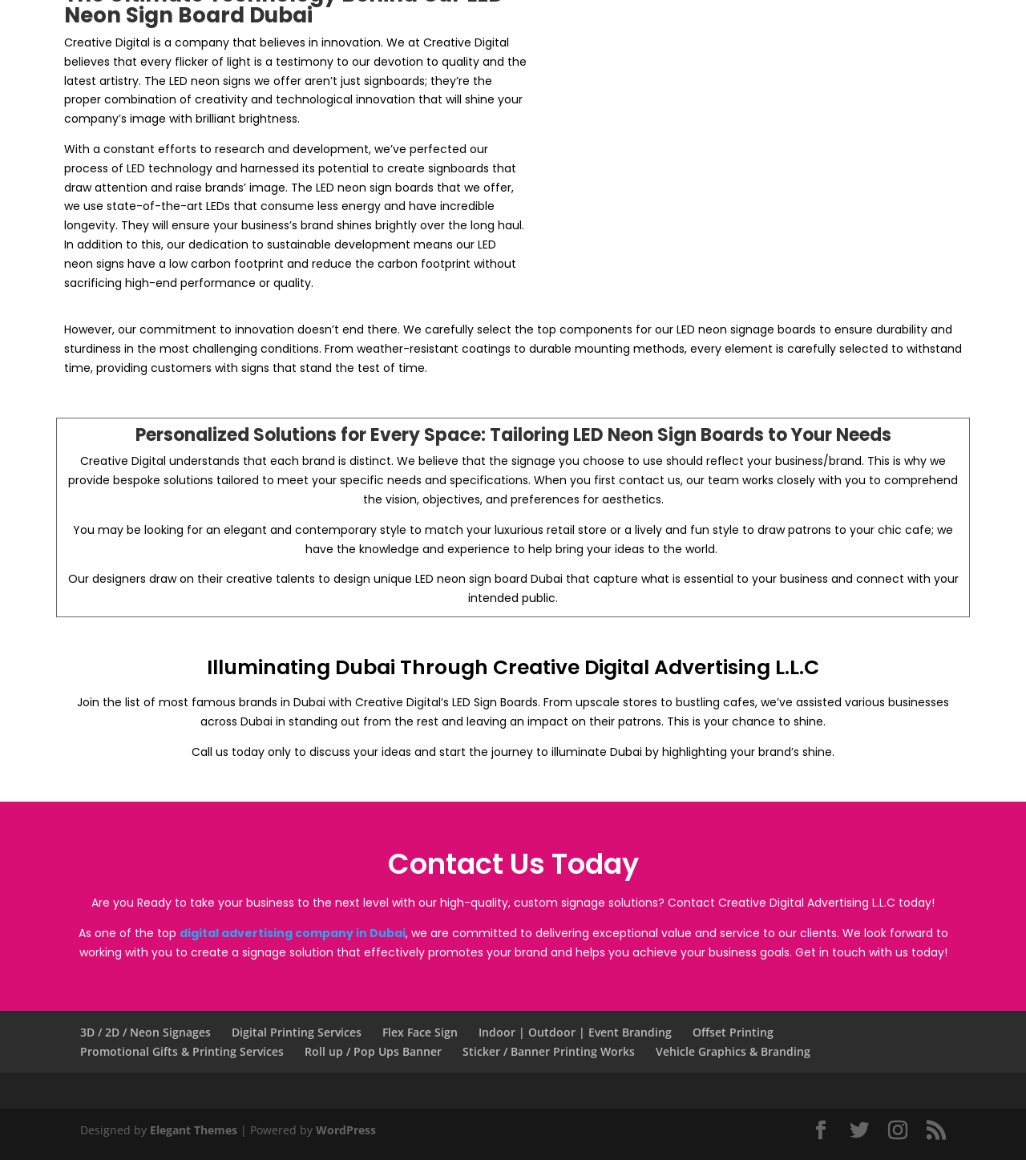What is the benefit of using Creative Digital's LED neon signs?
Provide a detailed and well-explained answer to the question.

The webpage mentions that Creative Digital's commitment to sustainable development means their LED neon signs have a low carbon footprint and reduce the carbon footprint without sacrificing high-end performance or quality.